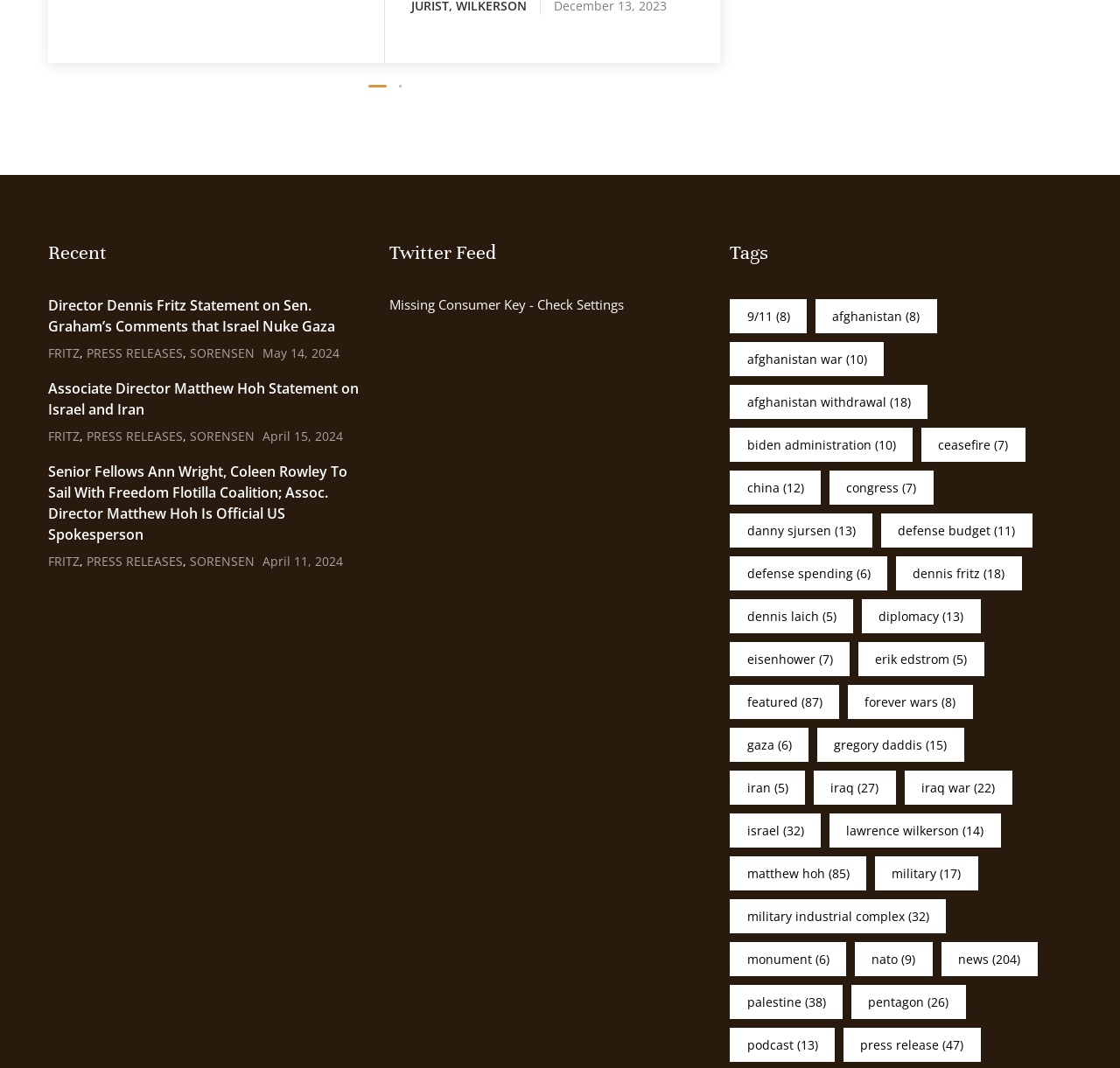How many items are in the 'Afghanistan war' category?
Refer to the image and provide a thorough answer to the question.

The link 'Afghanistan war (10 items)' has a static text '(10)' next to it, indicating that there are 10 items in this category.